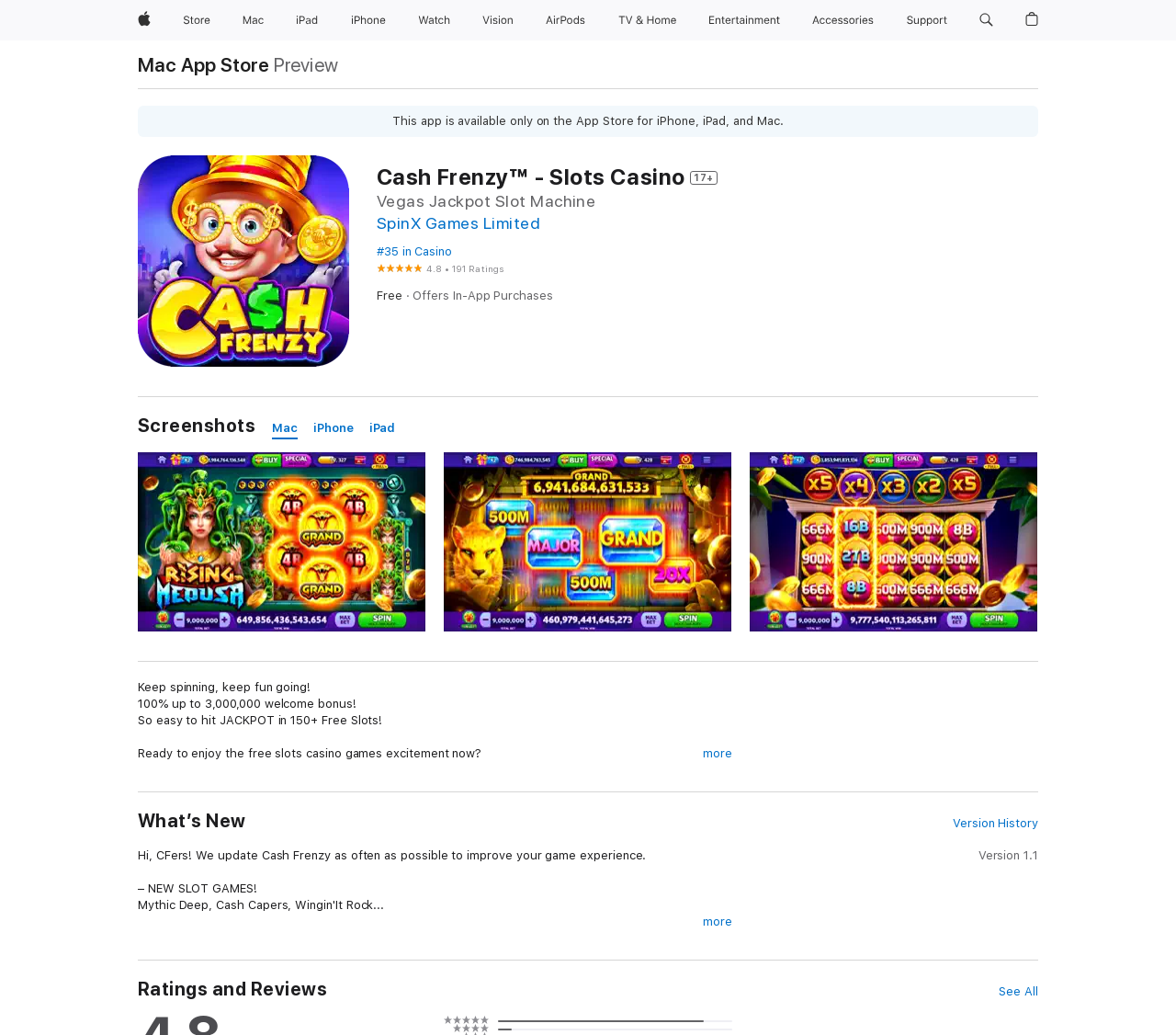Given the description of the UI element: "aria-label="Mac menu"", predict the bounding box coordinates in the form of [left, top, right, bottom], with each value being a float between 0 and 1.

[0.219, 0.0, 0.236, 0.039]